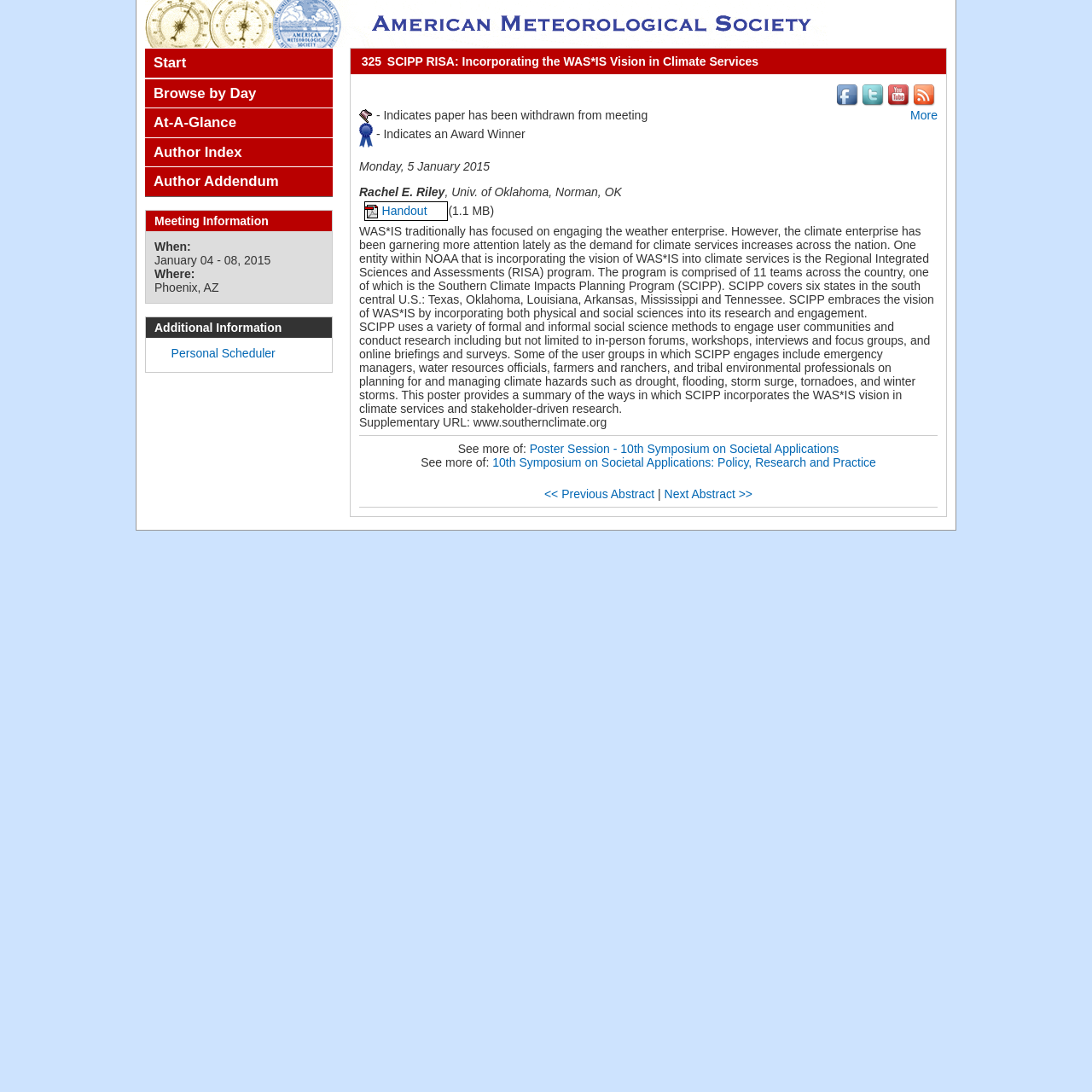Identify the bounding box coordinates of the clickable region required to complete the instruction: "Download the handout". The coordinates should be given as four float numbers within the range of 0 and 1, i.e., [left, top, right, bottom].

[0.333, 0.185, 0.41, 0.202]